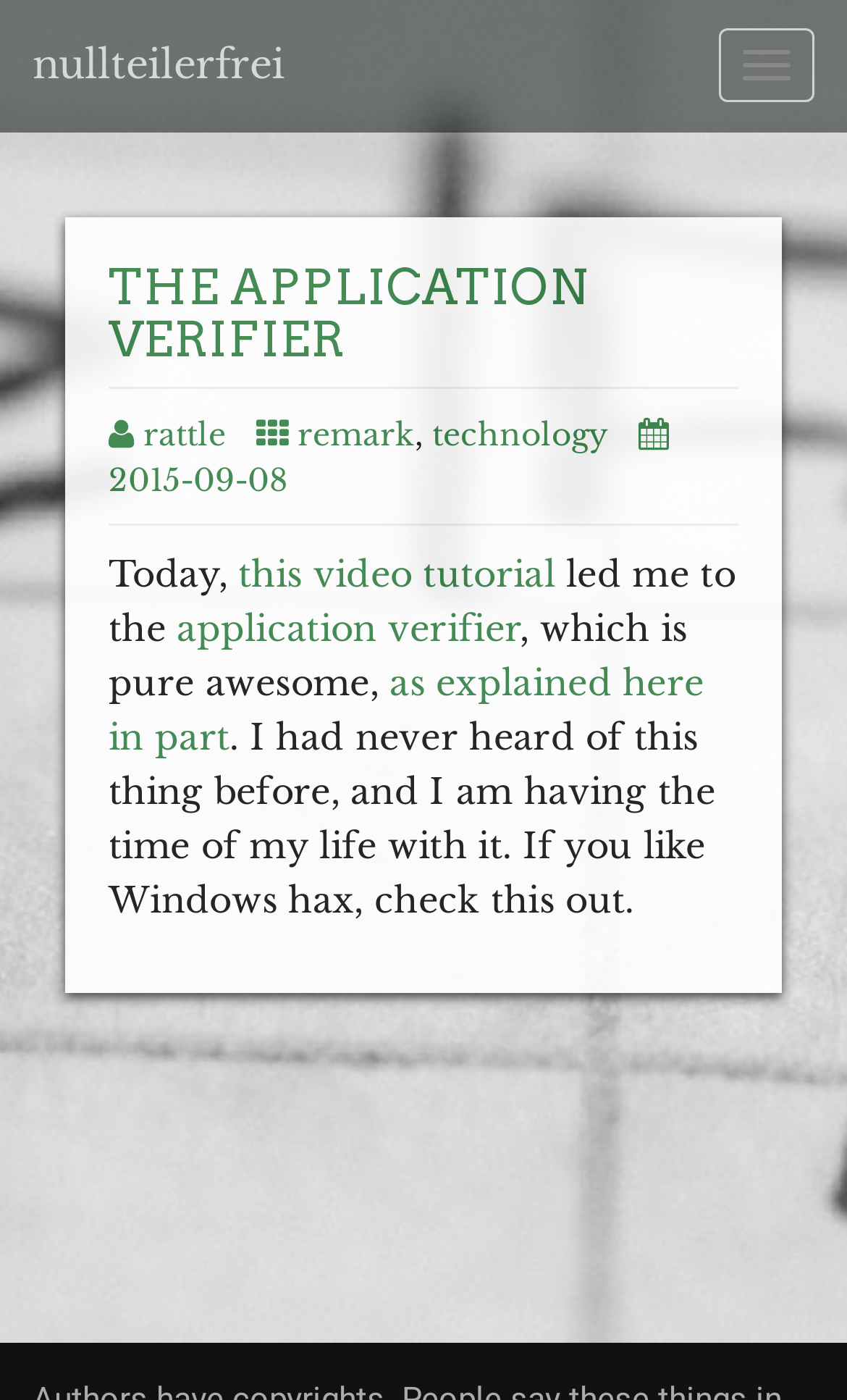Identify and provide the bounding box coordinates of the UI element described: "as explained here in part". The coordinates should be formatted as [left, top, right, bottom], with each number being a float between 0 and 1.

[0.128, 0.471, 0.831, 0.541]